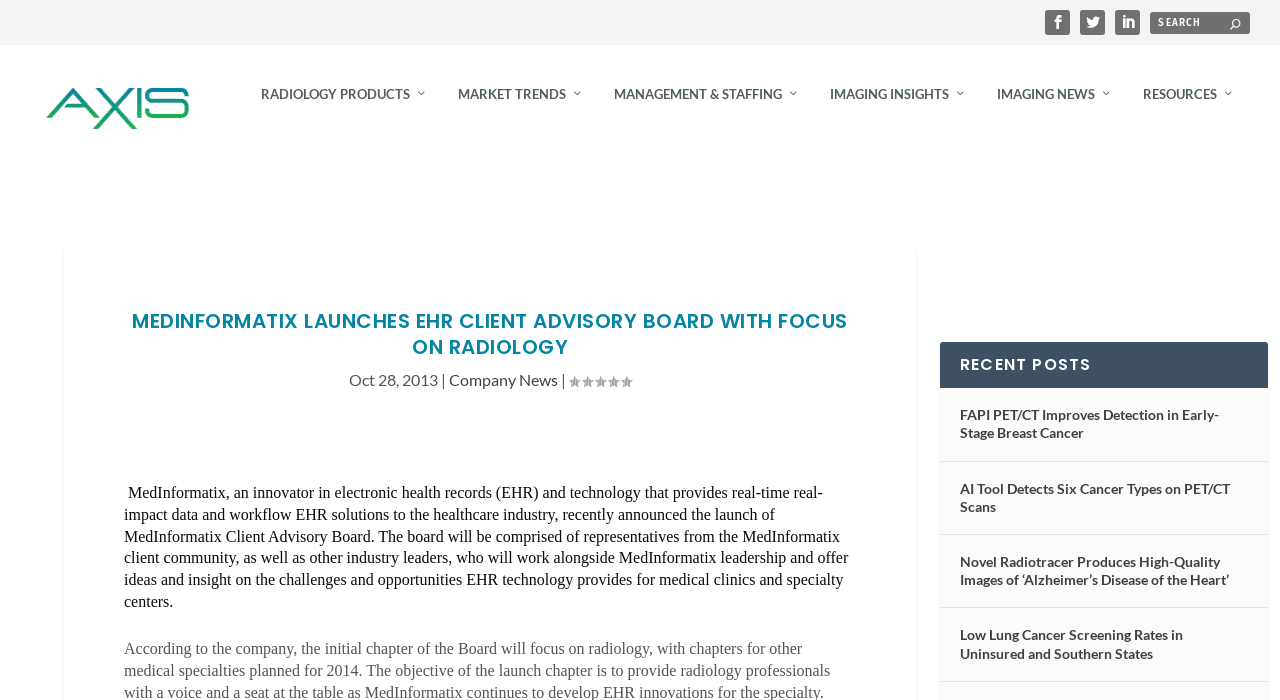Could you specify the bounding box coordinates for the clickable section to complete the following instruction: "Read about FAPI PET/CT Improves Detection in Early-Stage Breast Cancer"?

[0.75, 0.557, 0.975, 0.618]